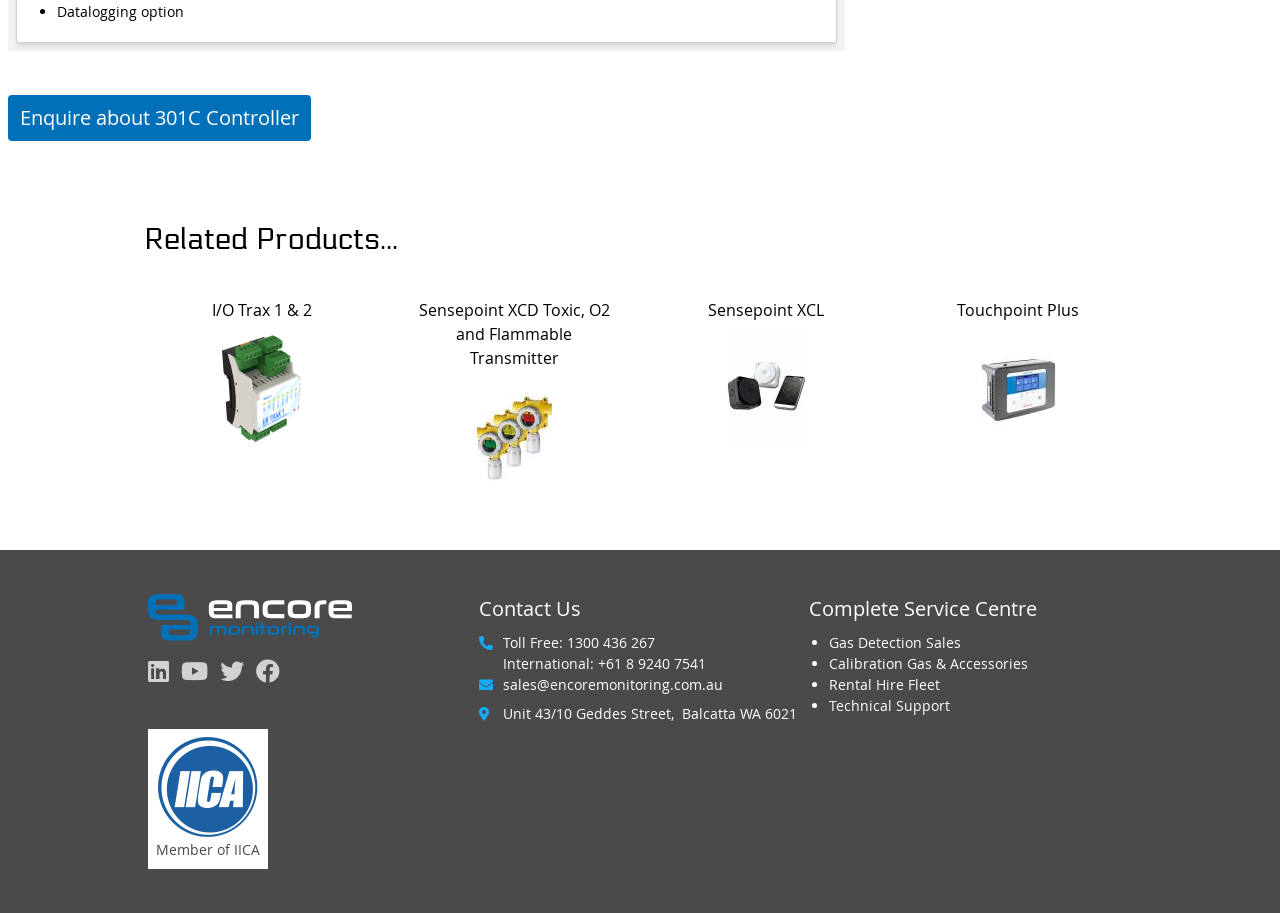Please specify the bounding box coordinates of the region to click in order to perform the following instruction: "View I/O Trax 1 & 2 I/OTrax".

[0.112, 0.304, 0.297, 0.515]